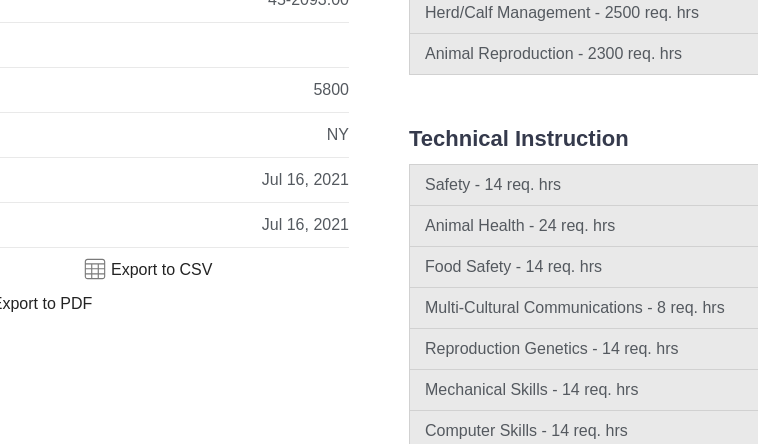Offer a detailed explanation of what is happening in the image.

This image displays important information related to the Dairy Specialist apprenticeship program. It features various key details, including the O*Net Code (45-2093.00), and demonstrates a requirement of 5,800 hours dedicated to the apprenticeship. Additionally, it shows the state designation as New York (NY), with creation and last update dates both listed as July 16, 2021.

Toward the bottom of the image, options are presented for exporting the details, including links to export the information in both CSV and PDF formats. This segment highlights the program's technical instruction content, outlining specific skill sets and their corresponding required hours, such as Safety (14 hours), Animal Health (24 hours), Food Safety (14 hours), and additional skills related to reproduction genetics and mechanical skills. The structured layout provides clarity on both the apprenticeship requirements and available resources for further action.